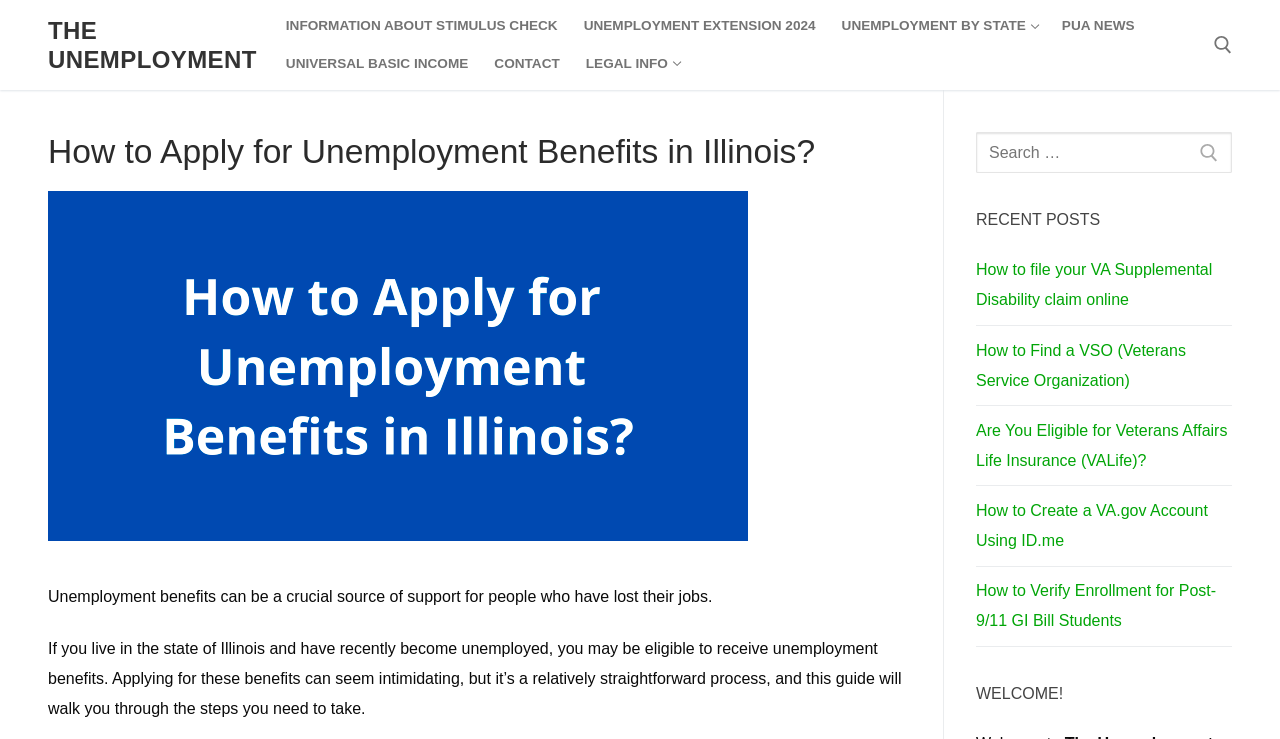Locate the bounding box coordinates of the element I should click to achieve the following instruction: "Check recent posts".

[0.762, 0.278, 0.962, 0.319]